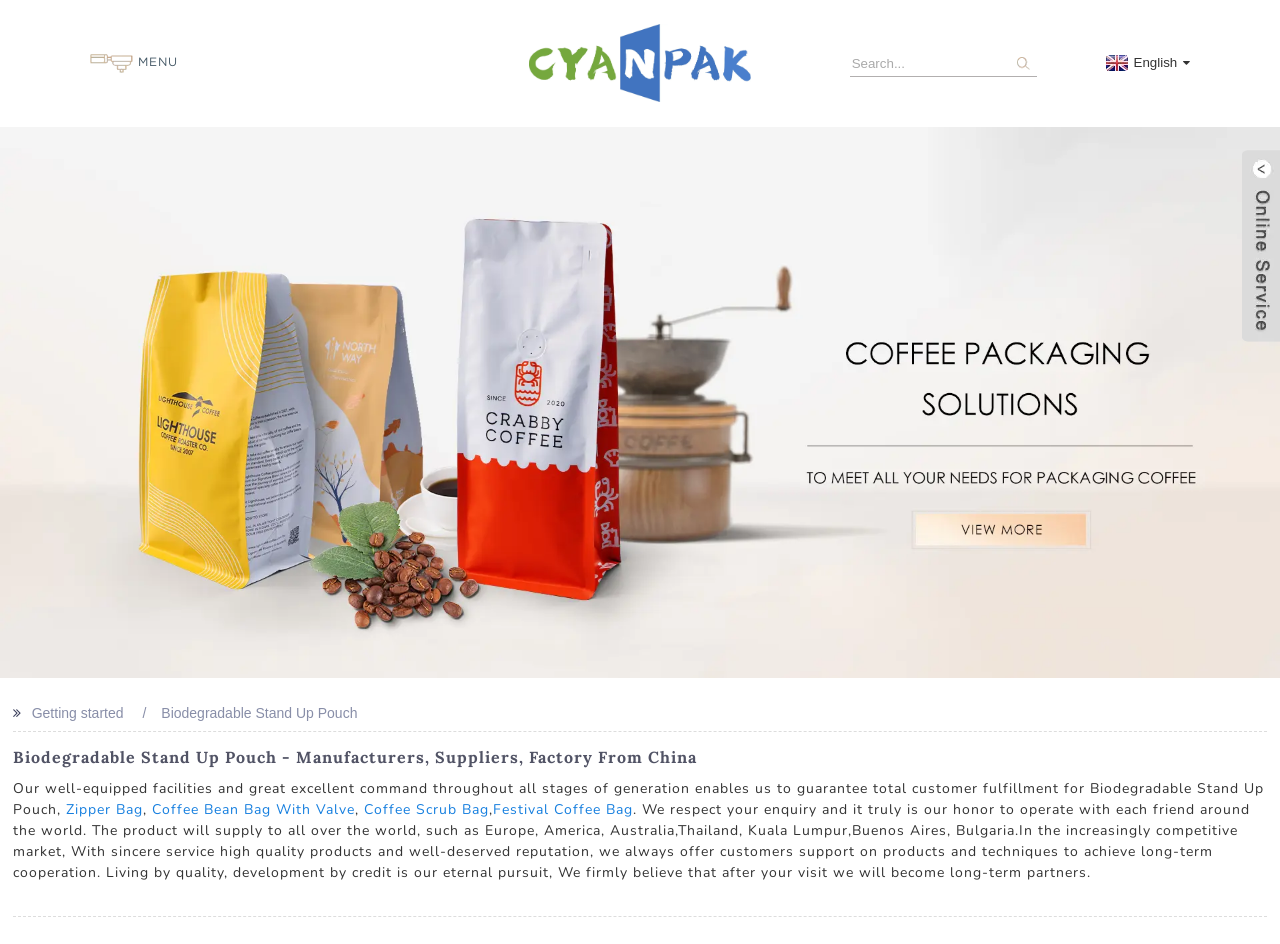Locate the bounding box coordinates of the clickable region necessary to complete the following instruction: "Click the MENU button". Provide the coordinates in the format of four float numbers between 0 and 1, i.e., [left, top, right, bottom].

[0.108, 0.059, 0.139, 0.072]